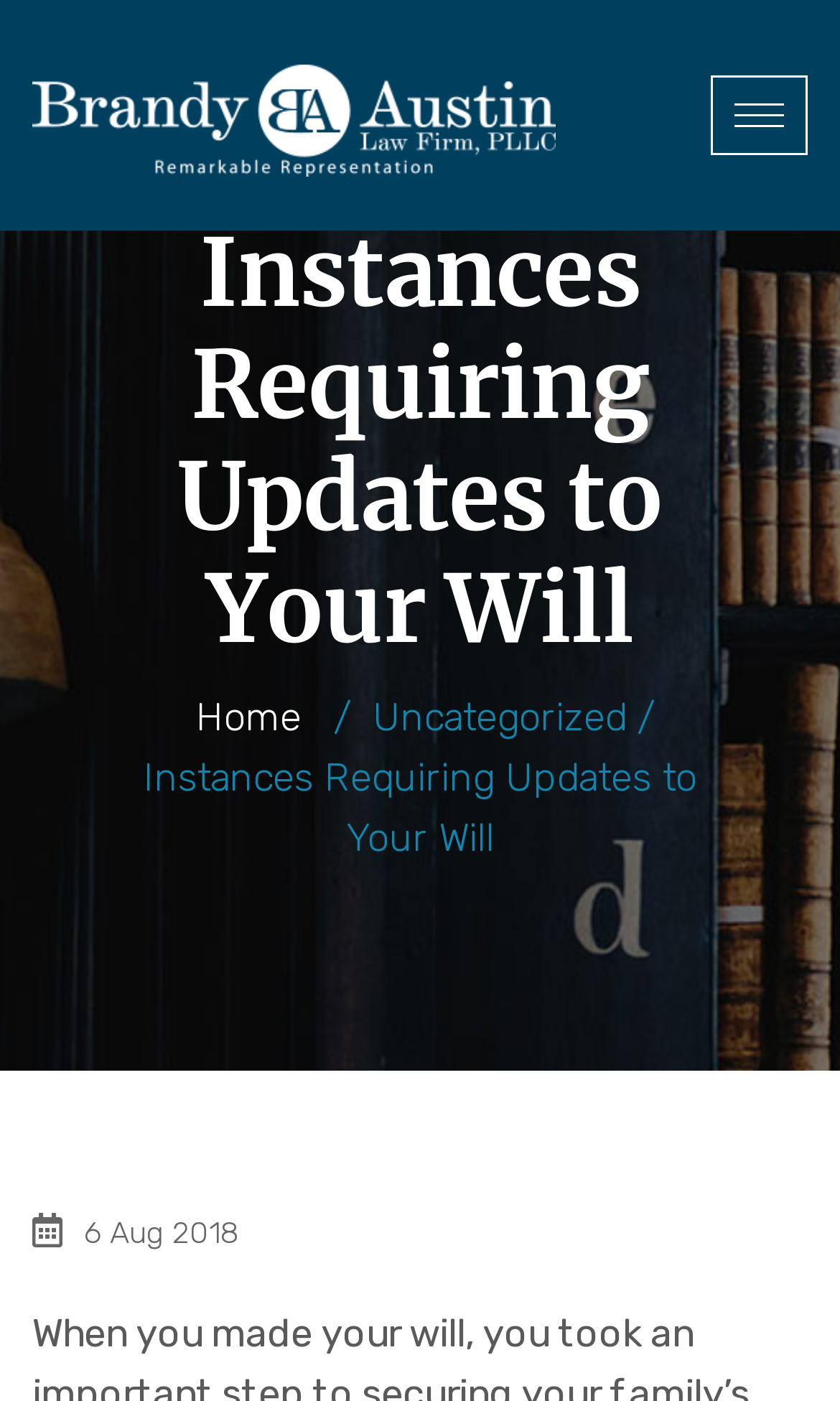Please analyze the image and provide a thorough answer to the question:
What is the category of the article?

The category of the article can be found in the top-right corner of the webpage, where it is written as 'Uncategorized'.